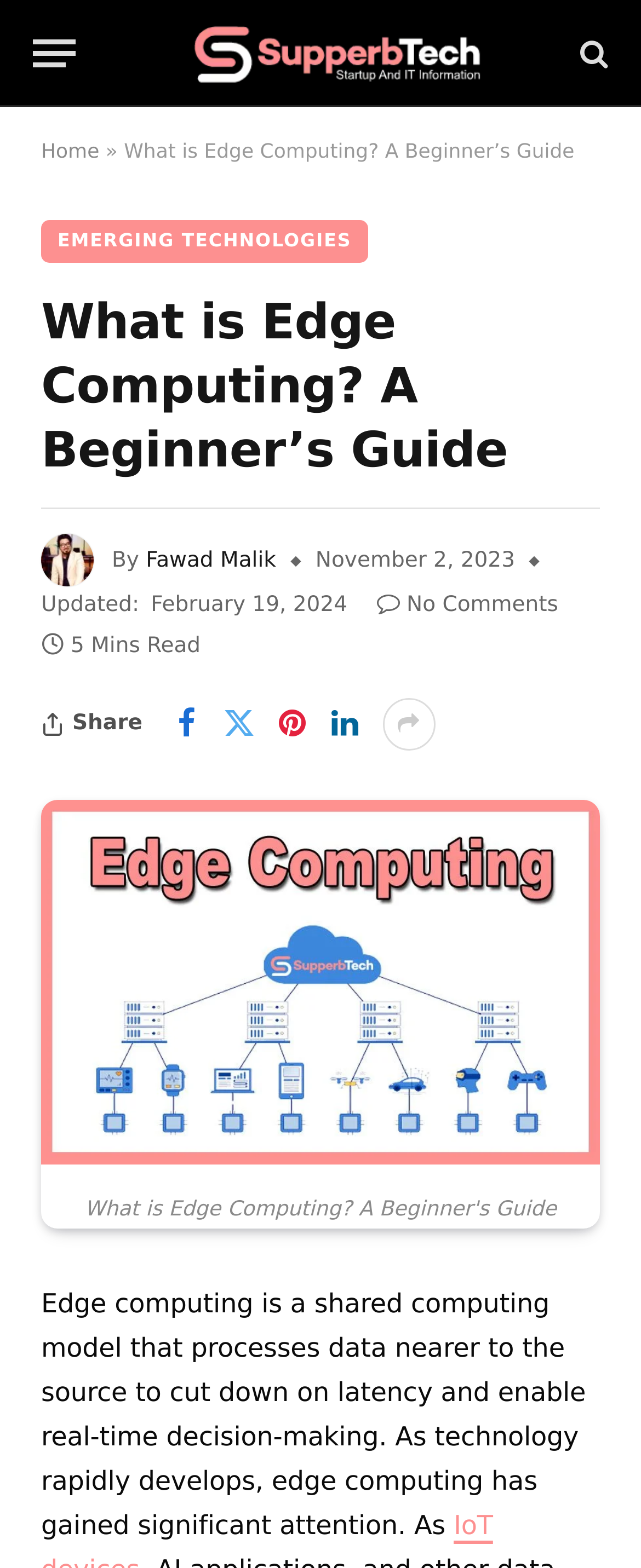Could you identify the text that serves as the heading for this webpage?

What is Edge Computing? A Beginner’s Guide